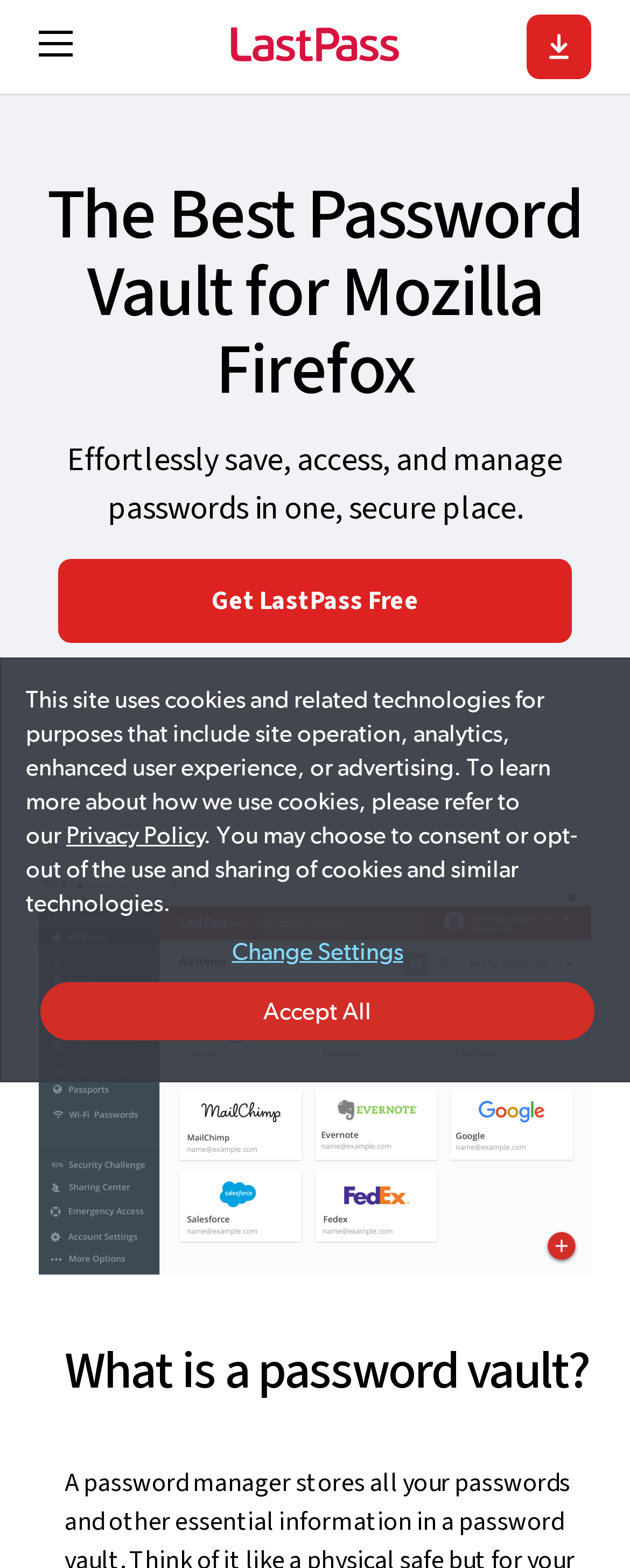Identify the bounding box coordinates for the UI element described as: "Get LastPass Free".

[0.092, 0.356, 0.908, 0.41]